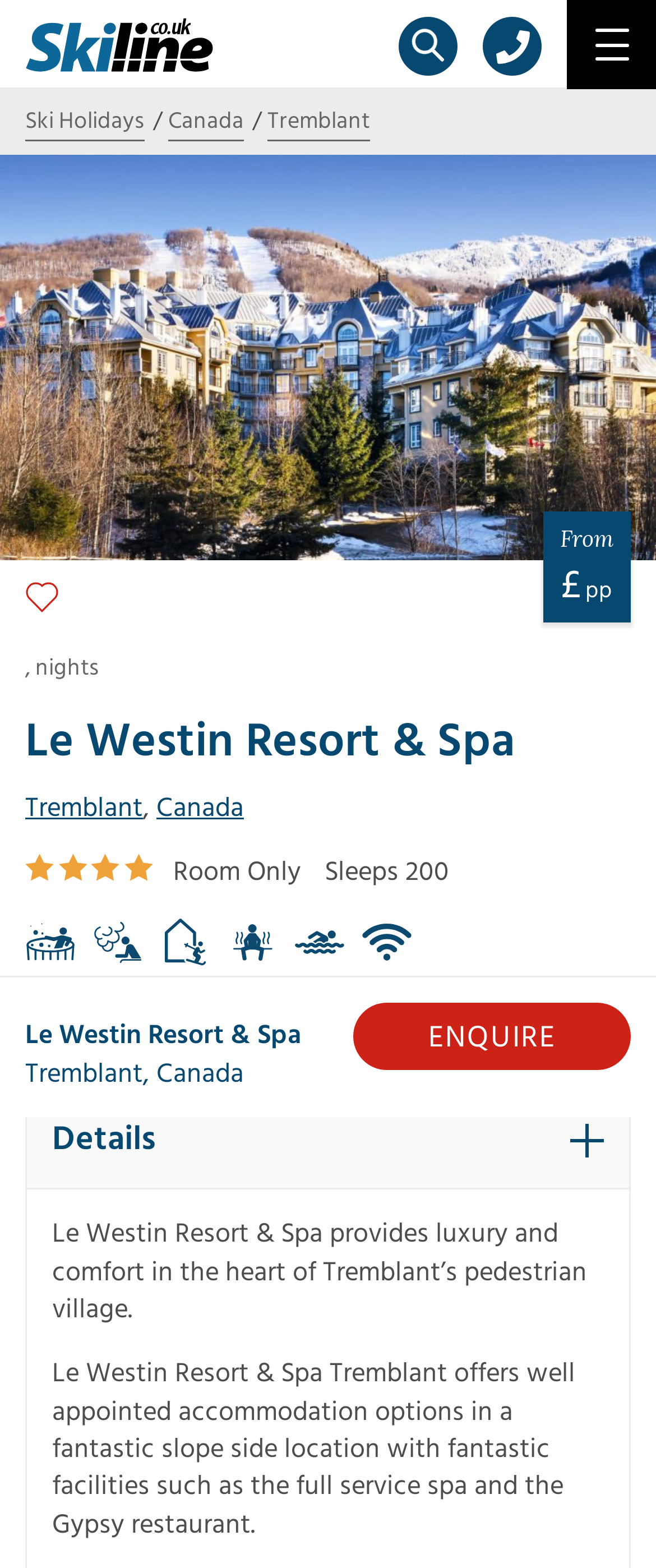What is the main title displayed on this webpage?

Le Westin Resort & Spa